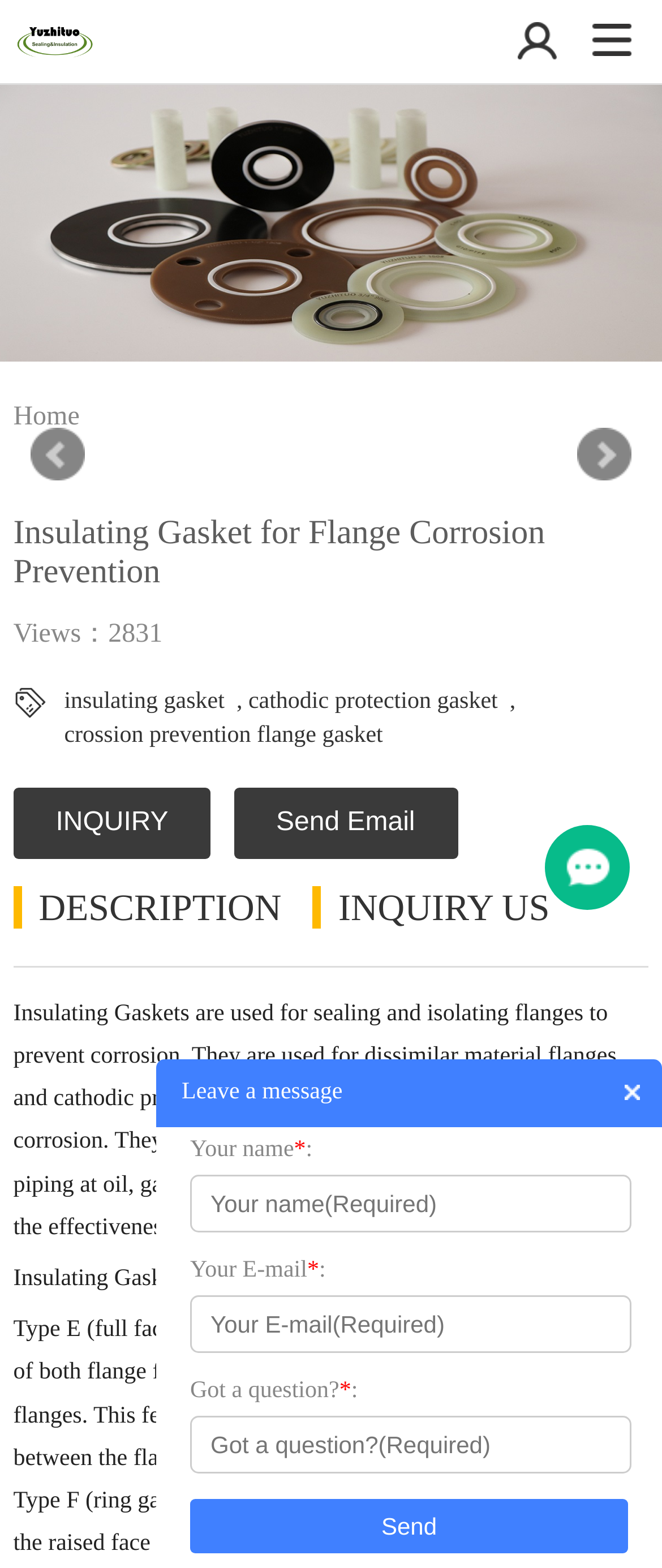Please find the bounding box coordinates of the clickable region needed to complete the following instruction: "Go to the News page". The bounding box coordinates must consist of four float numbers between 0 and 1, i.e., [left, top, right, bottom].

None